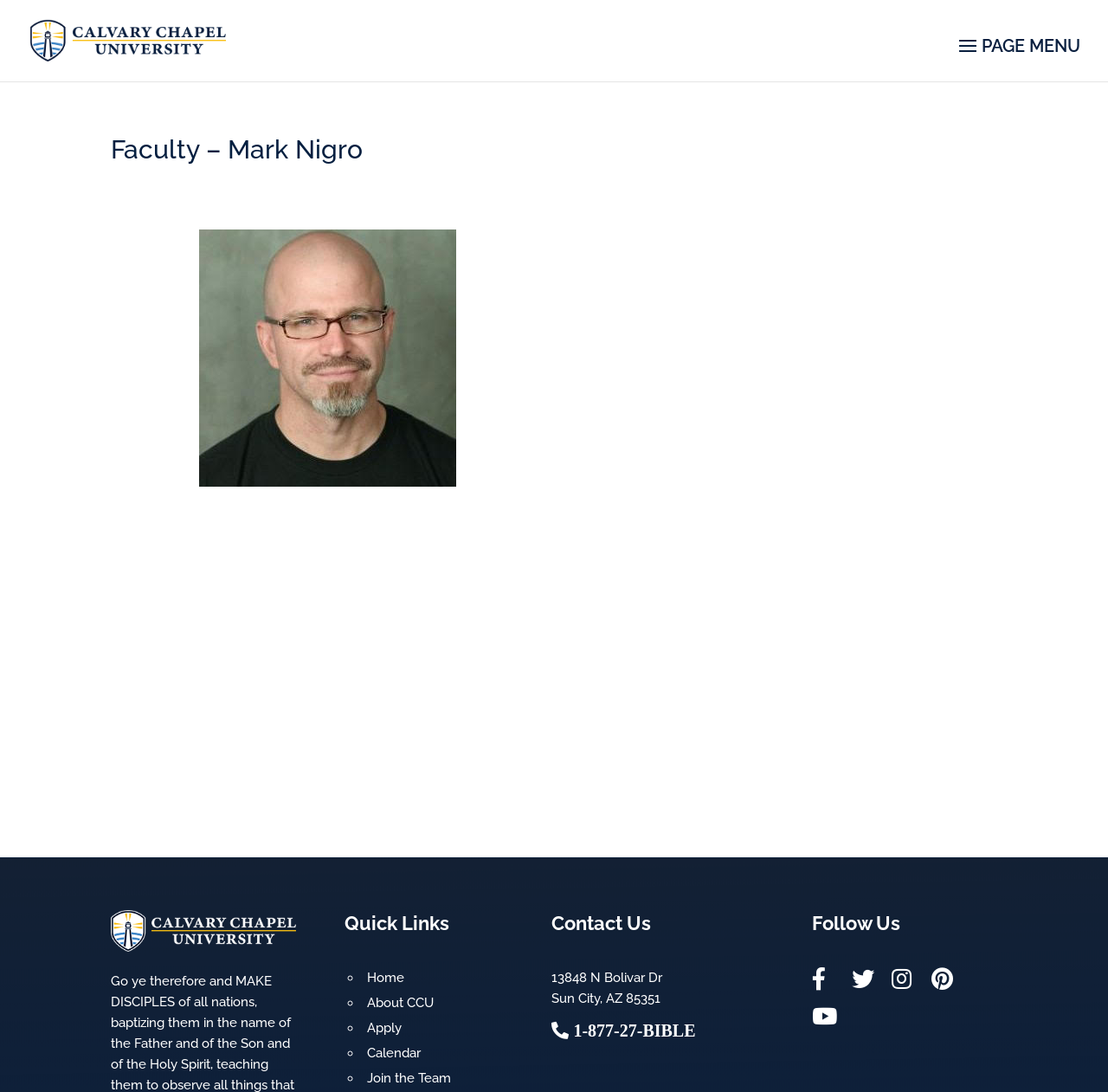Show the bounding box coordinates for the HTML element described as: "1-877-27-BIBLE".

[0.498, 0.935, 0.628, 0.952]